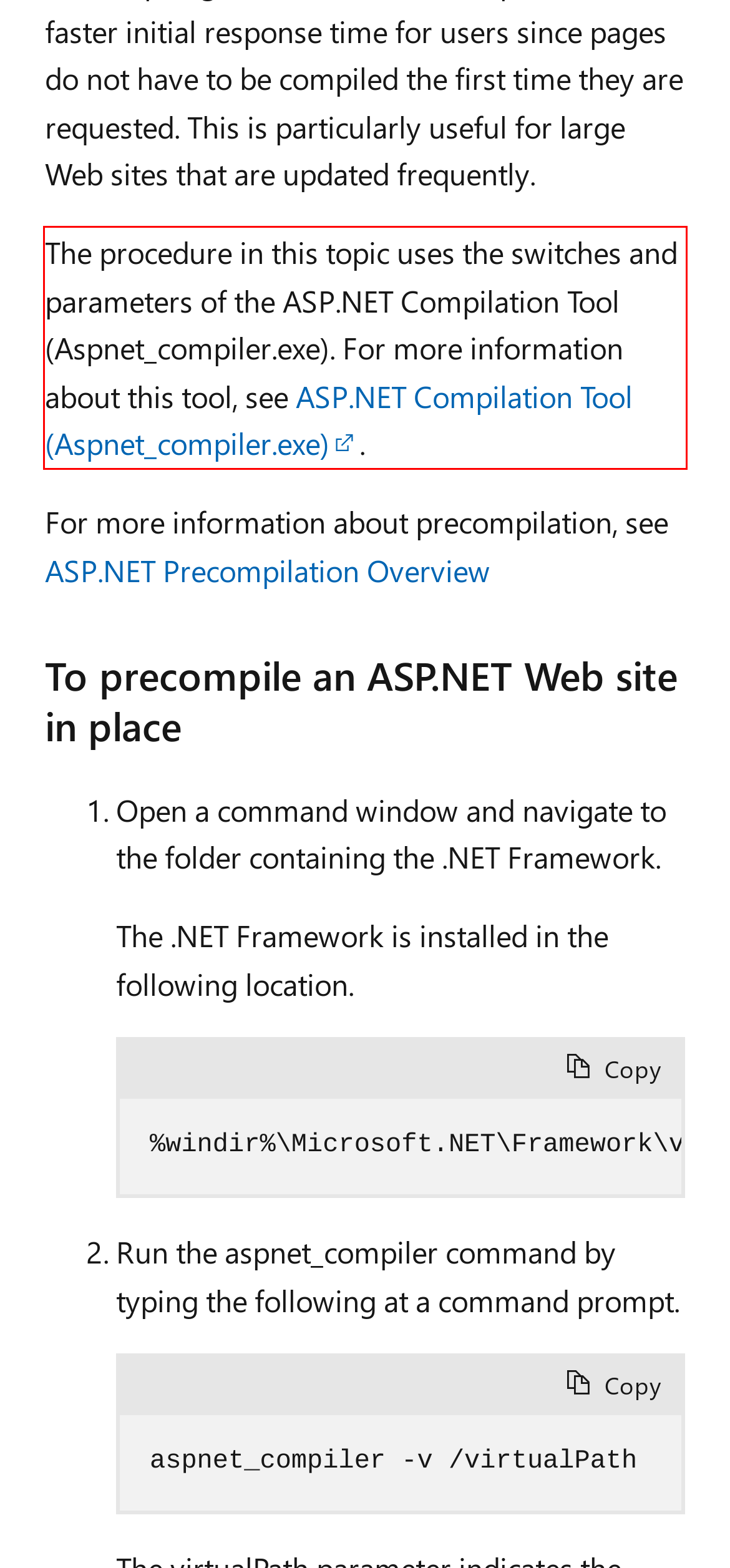Observe the screenshot of the webpage that includes a red rectangle bounding box. Conduct OCR on the content inside this red bounding box and generate the text.

The procedure in this topic uses the switches and parameters of the ASP.NET Compilation Tool (Aspnet_compiler.exe). For more information about this tool, see ASP.NET Compilation Tool (Aspnet_compiler.exe).